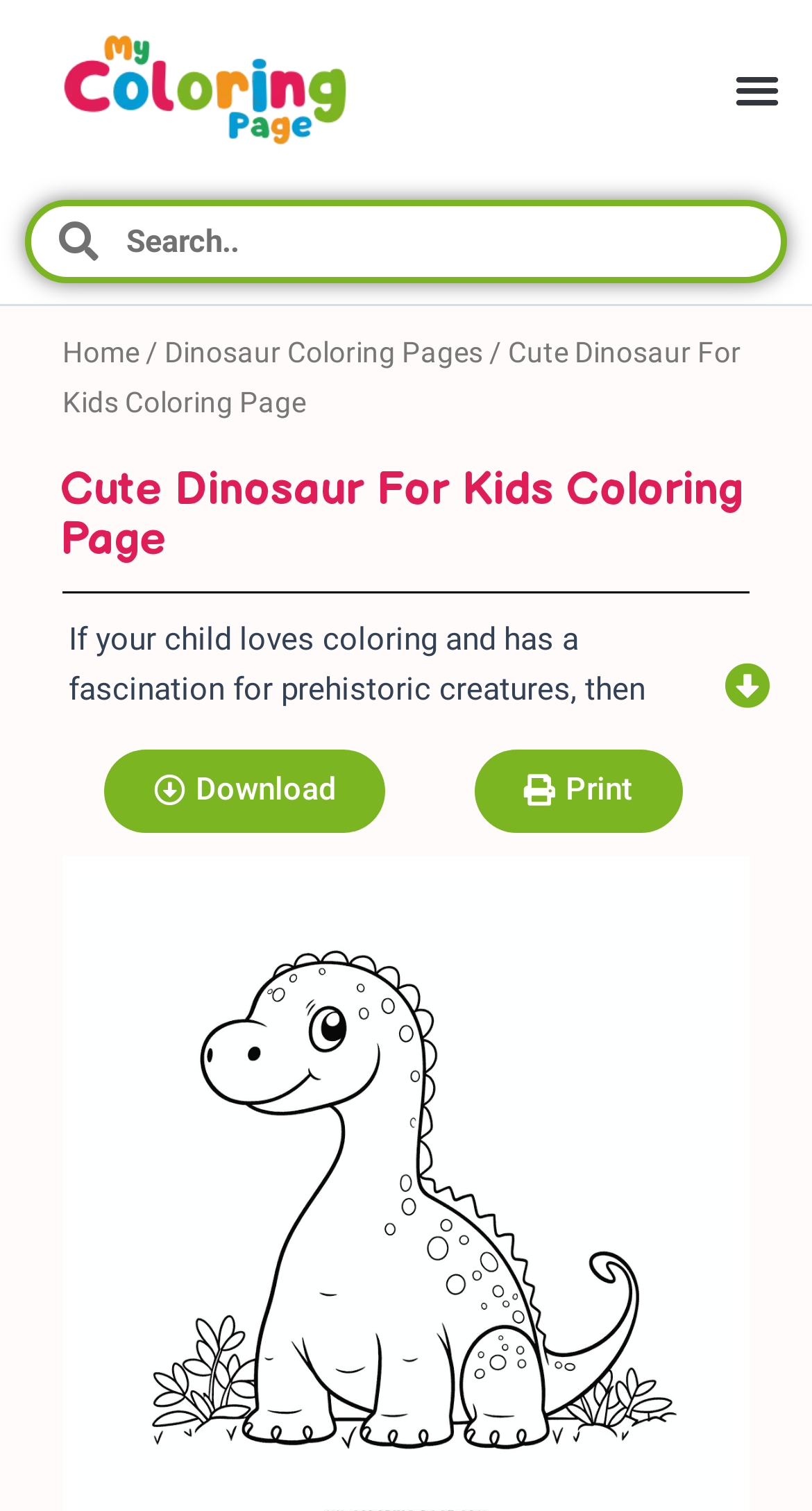Provide a one-word or one-phrase answer to the question:
What is the purpose of the coloring page?

Entertainment and skill development